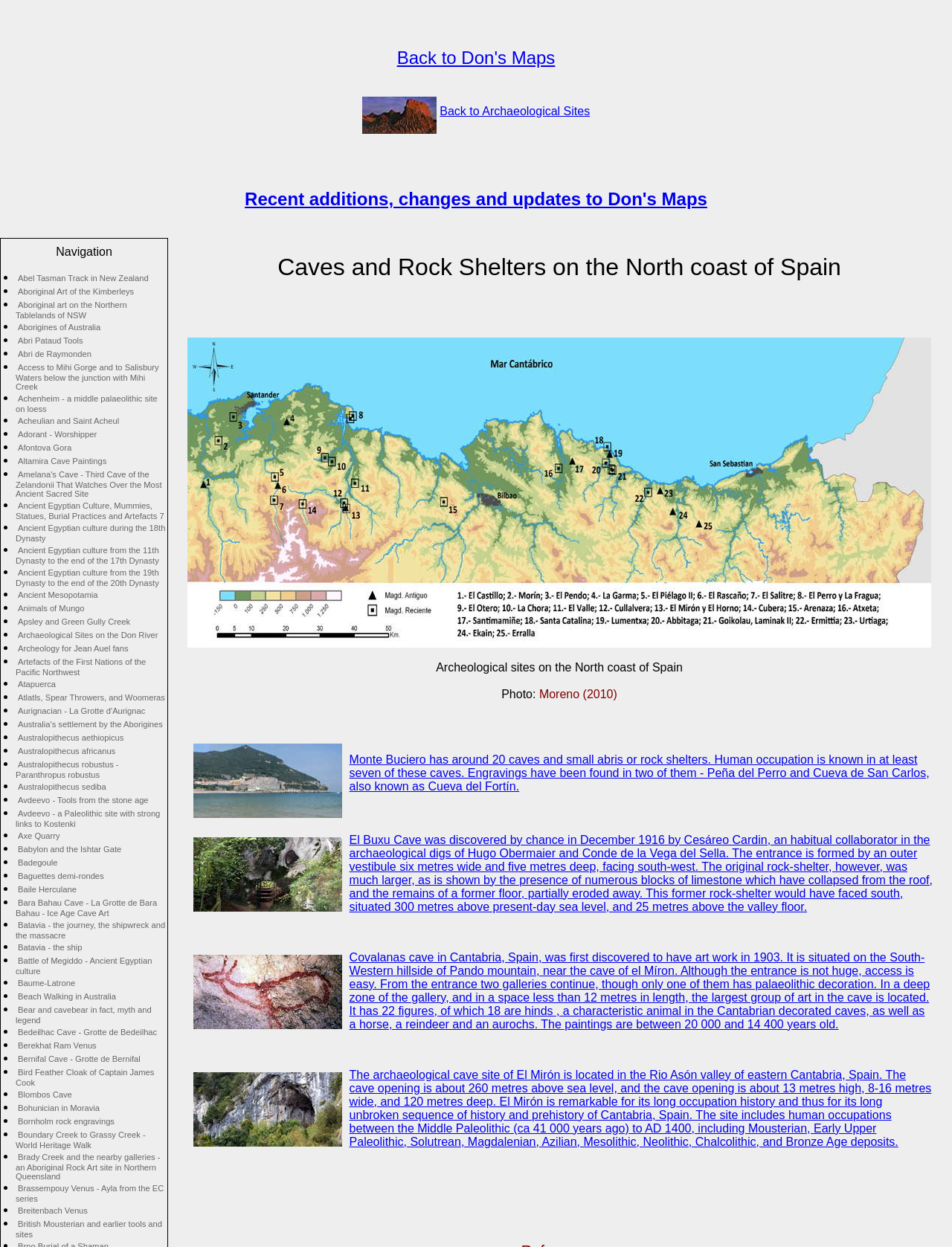Answer this question using a single word or a brief phrase:
Is there an image on the webpage?

Yes